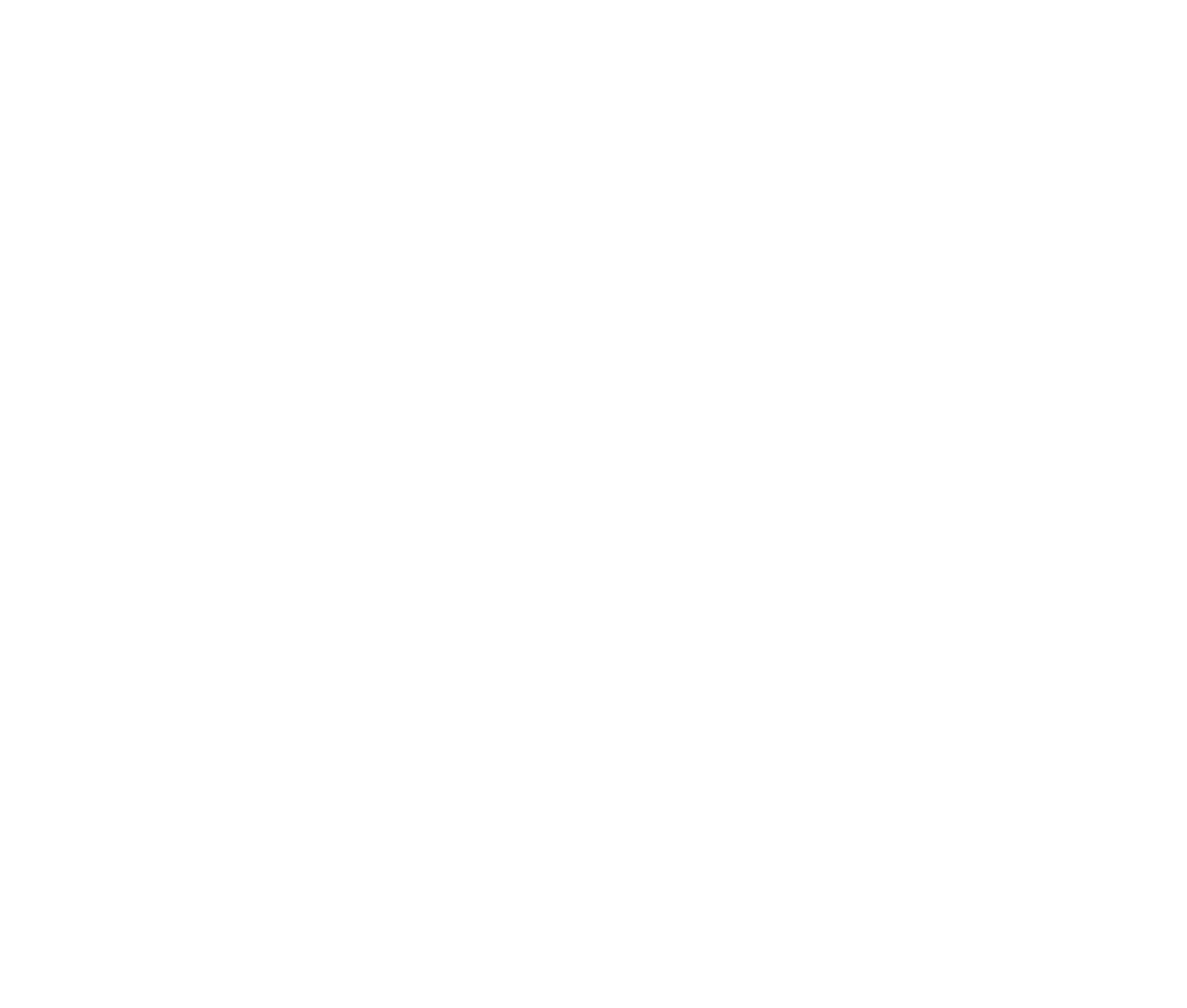Give a one-word or one-phrase response to the question:
How many social media links are there?

5